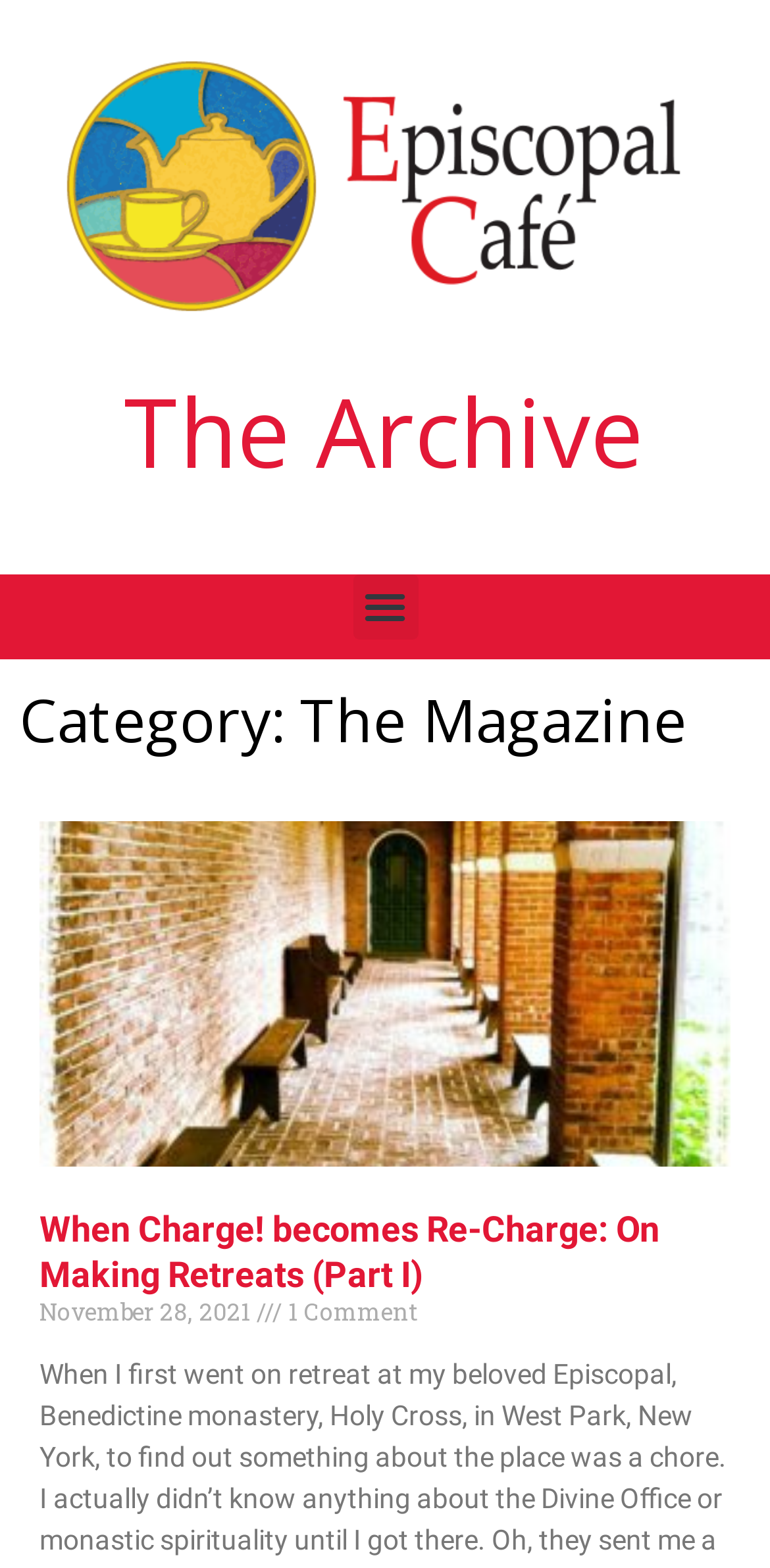Is the menu toggle button expanded?
Using the image as a reference, answer the question with a short word or phrase.

No